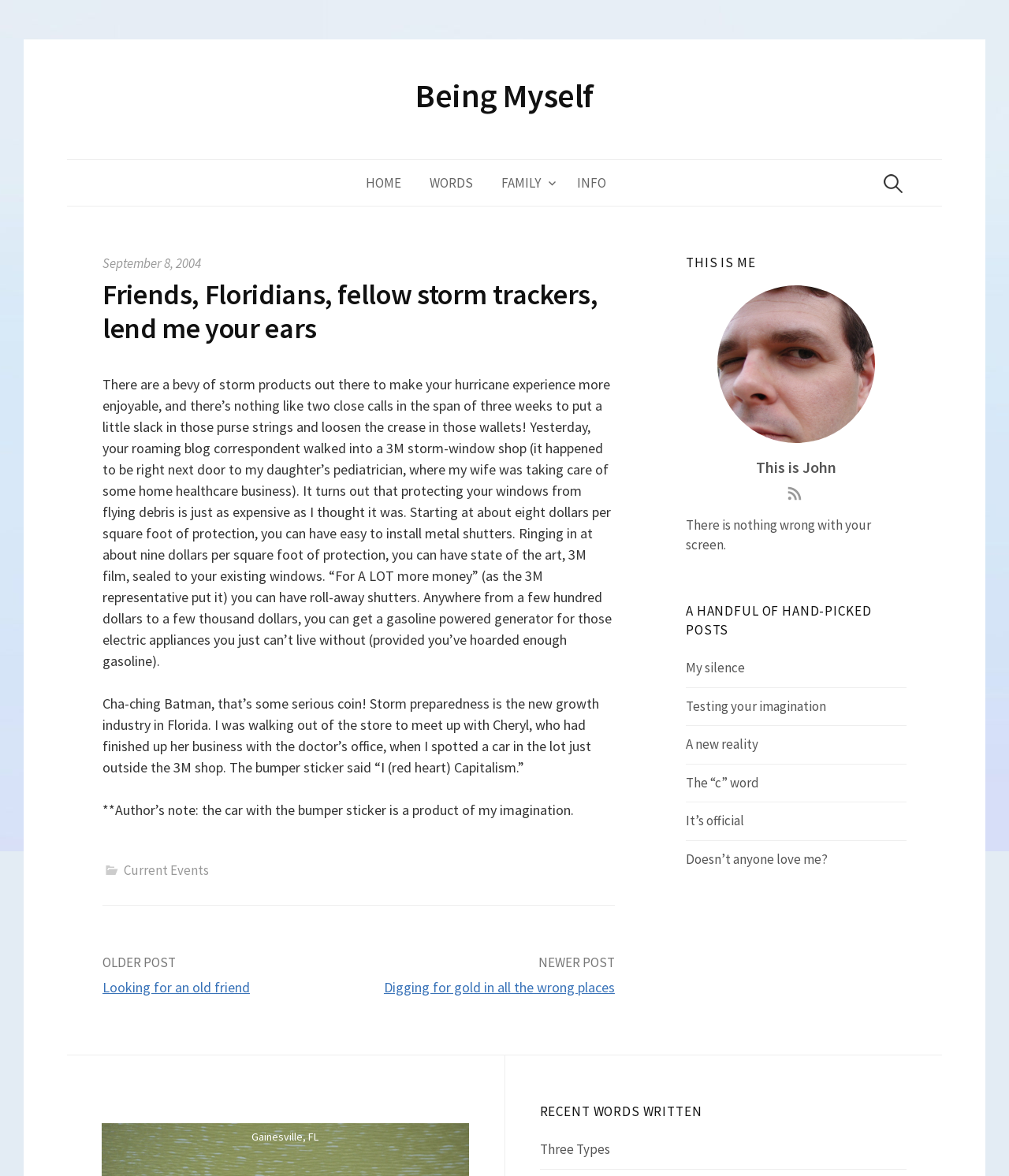Please specify the bounding box coordinates of the clickable section necessary to execute the following command: "View the author's profile".

[0.711, 0.243, 0.867, 0.377]